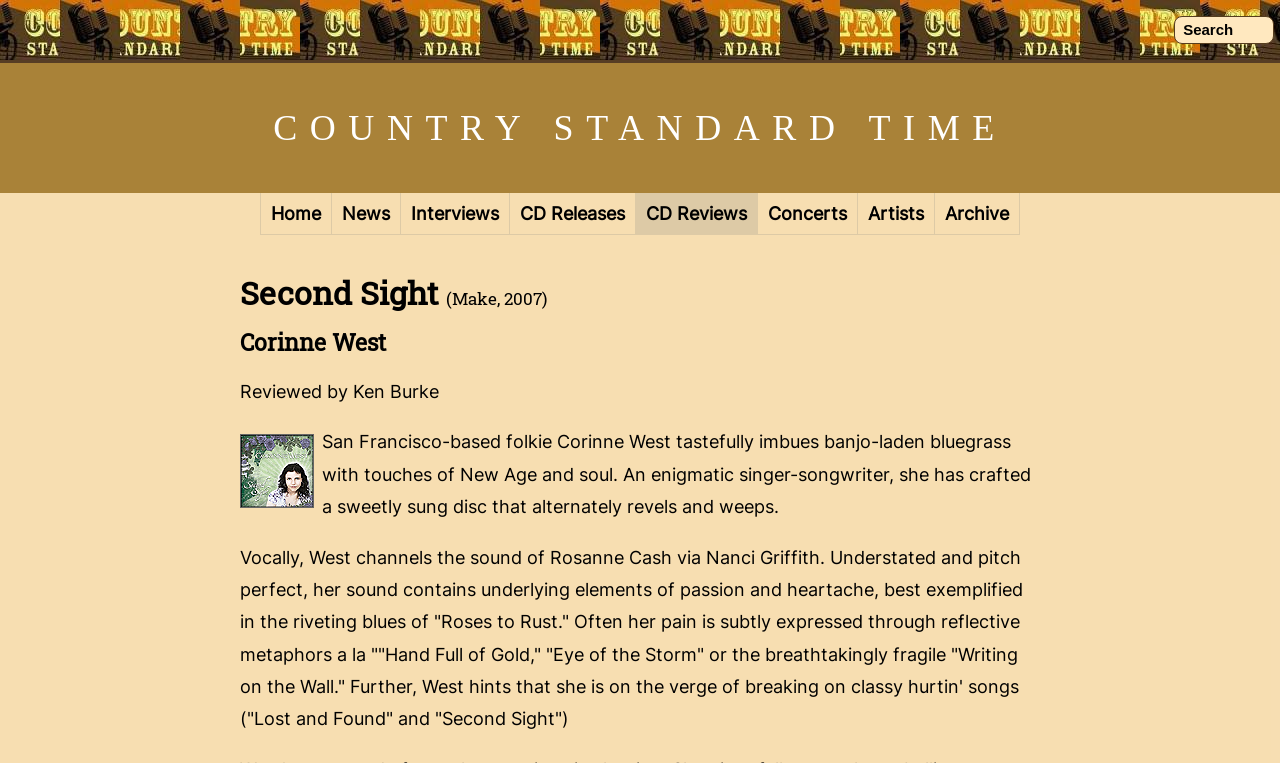Summarize the webpage with a detailed and informative caption.

The webpage is about Corinne West's album "Second Sight". At the top right corner, there is a search box with a label "Search". Below the search box, there is a navigation menu with 7 links: "Home", "News", "Interviews", "CD Releases", "CD Reviews", "Concerts", and "Artists", followed by an "Archive" link. 

The main content of the webpage is divided into two sections. The top section has two headings, "Second Sight (Make, 2007)" and "Corinne West", which are aligned to the left. Below the headings, there is a review of the album written by Ken Burke. The review describes Corinne West's music style, comparing her vocals to Rosanne Cash and Nanci Griffith, and highlights the emotional expression in her songs. The review is divided into two paragraphs, with the second paragraph providing more details about the album's songs.